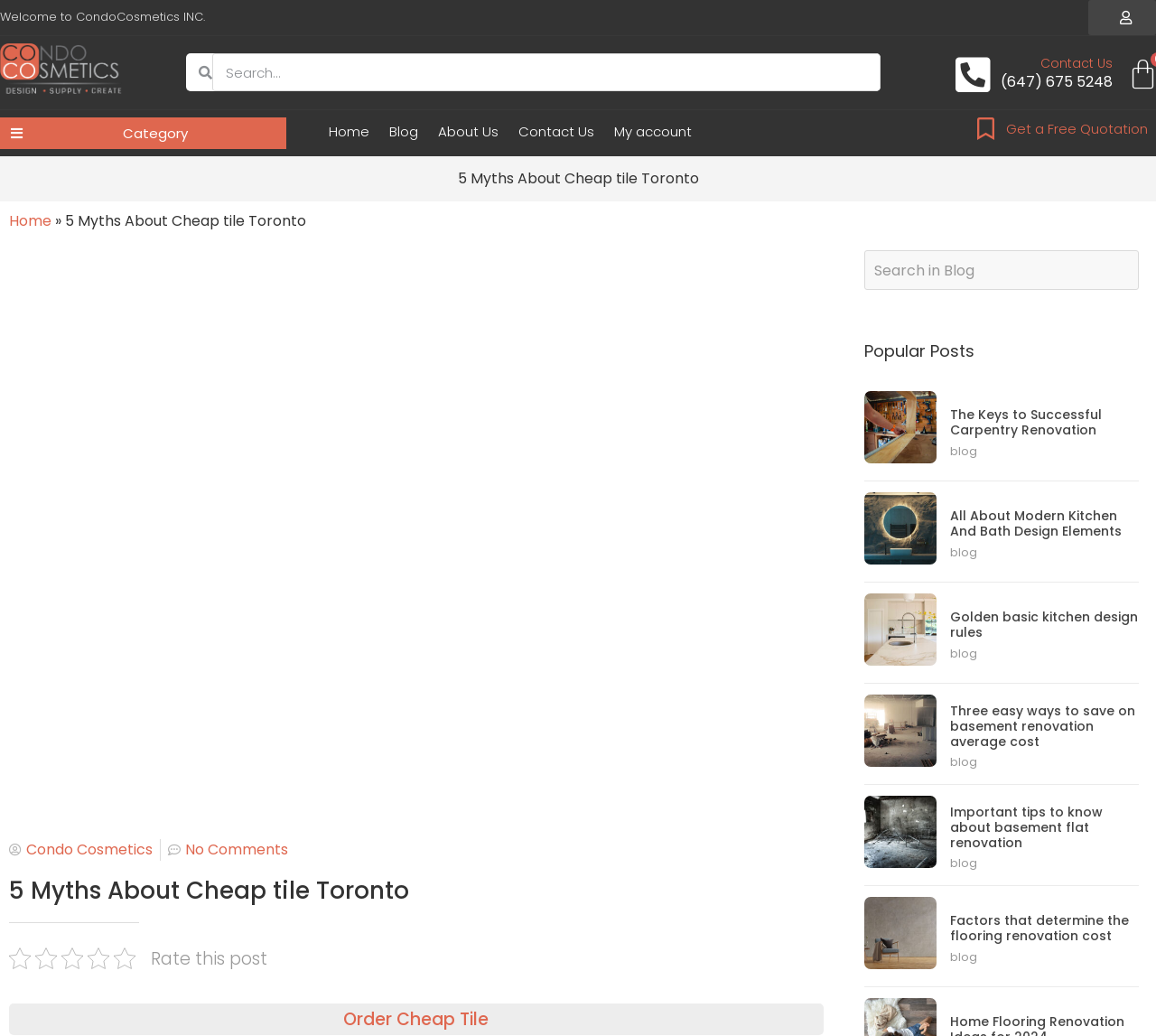Provide the bounding box coordinates of the HTML element described by the text: "title="Golden basic kitchen design rules"".

[0.748, 0.628, 0.81, 0.648]